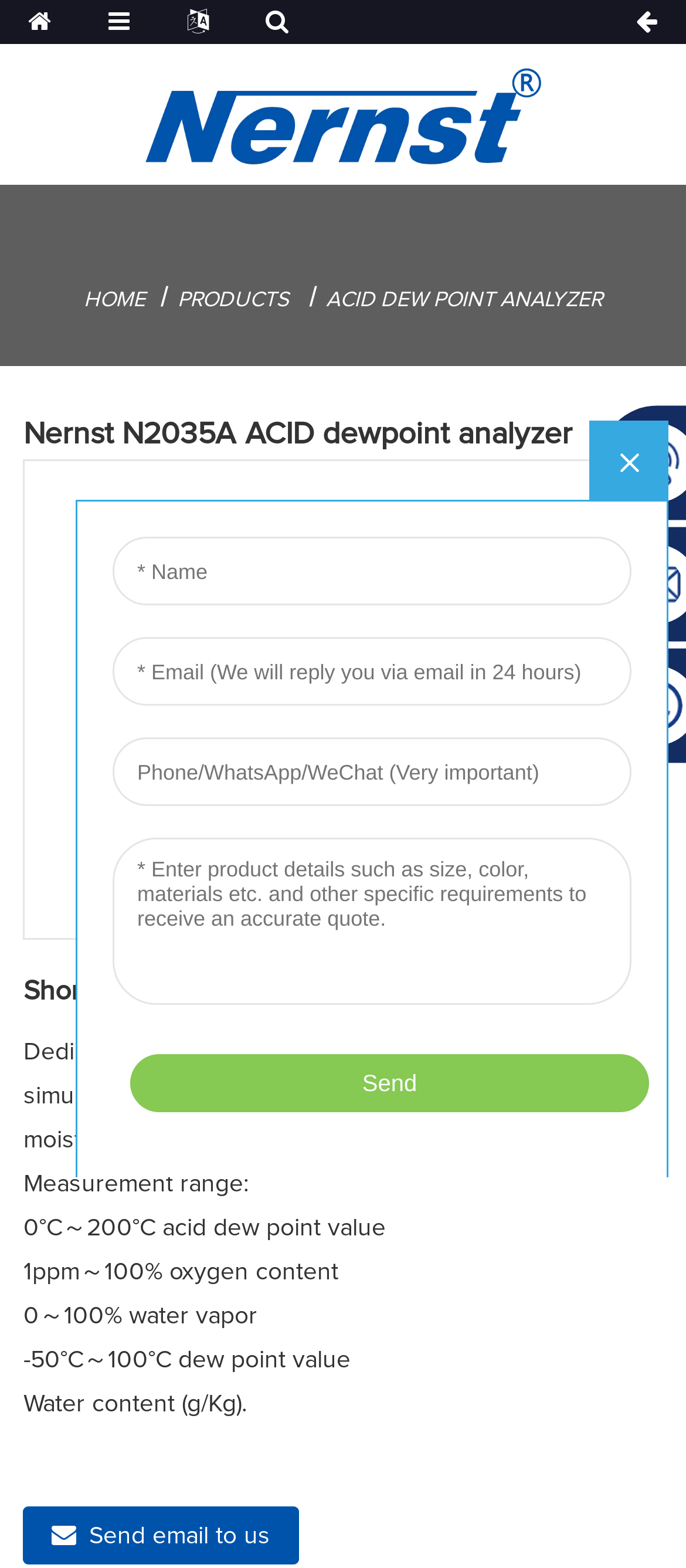What is the function of the dedicated probe measurement?
Please elaborate on the answer to the question with detailed information.

The function of the dedicated probe measurement can be found in the static text element with the text 'Dedicated probe measurement: One analyzer can simultaneously measure oxygen content, water dew point, moisture content, and acid dew point.' which is located at the top of the webpage.